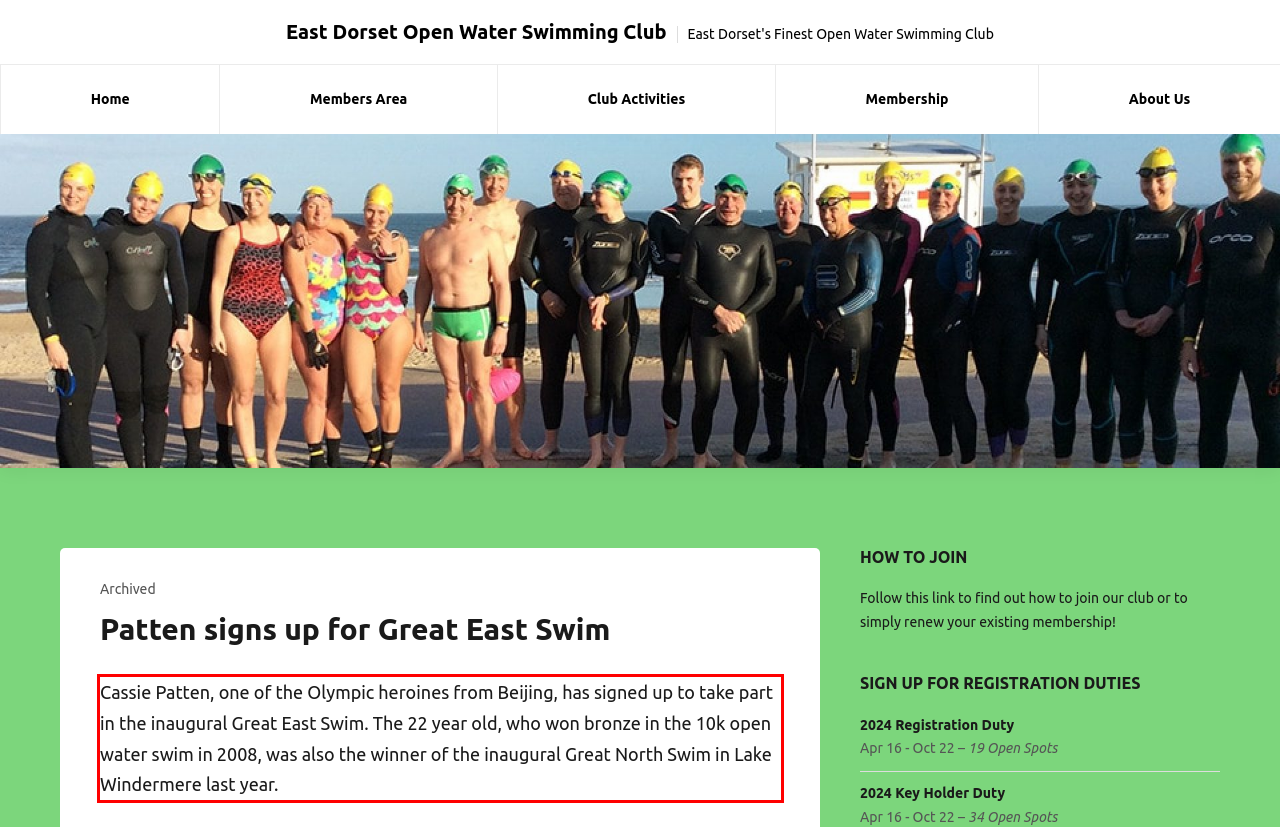Please analyze the provided webpage screenshot and perform OCR to extract the text content from the red rectangle bounding box.

Cassie Patten, one of the Olympic heroines from Beijing, has signed up to take part in the inaugural Great East Swim. The 22 year old, who won bronze in the 10k open water swim in 2008, was also the winner of the inaugural Great North Swim in Lake Windermere last year.